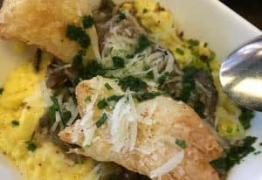Explain the image with as much detail as possible.

This delectable dish, an enticing combination of creamy polenta topped with savory mushrooms, is adorned with perfectly crispy skin on the fish. Finished with a sprinkle of fresh herbs and shavings of cheese, it promises a delightful mingling of textures and flavors. Served in a warm bowl, this meal captures the comfort and richness of a satisfying brunch experience. Ideal for those leisurely weekends, this dish showcases the culinary delights available at renowned brunch spots, celebrating the joy of flavorful shared plates.